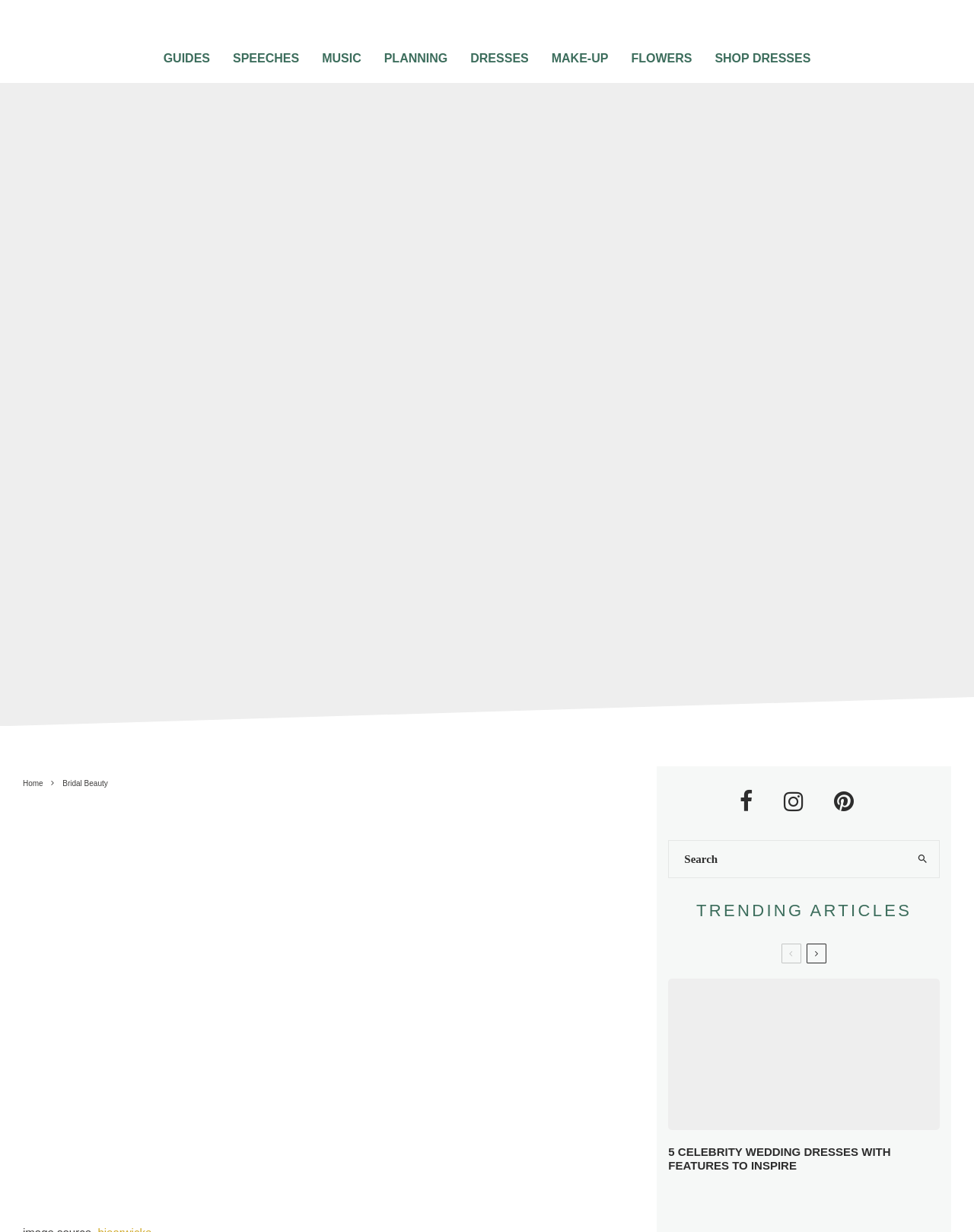What is the main heading displayed on the webpage? Please provide the text.

WEDDING MAKEUP – GETTING IT RIGHT FOR YOUR BIG DAY